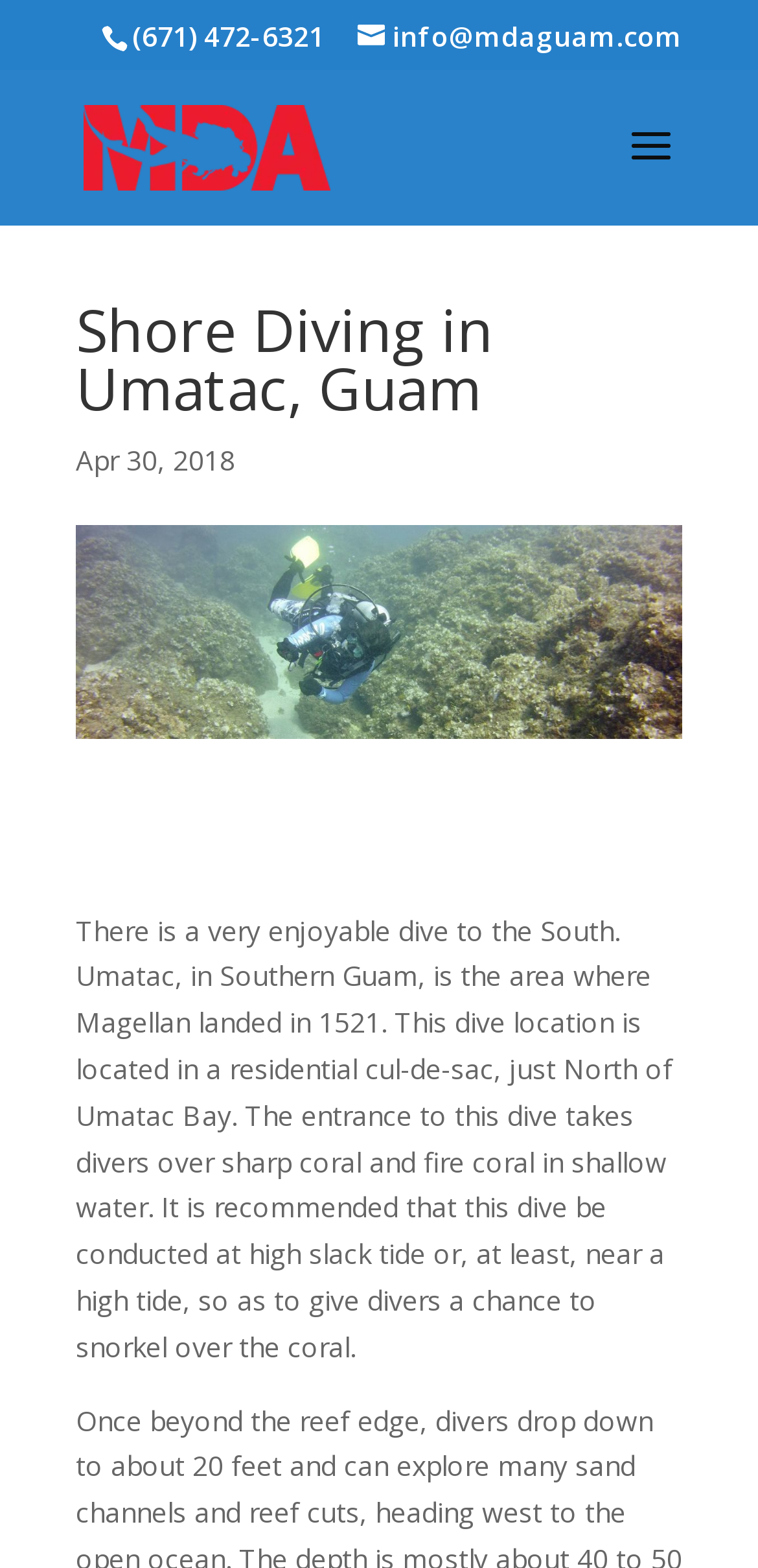What is the location of the dive site?
Give a one-word or short phrase answer based on the image.

Umatac, Guam